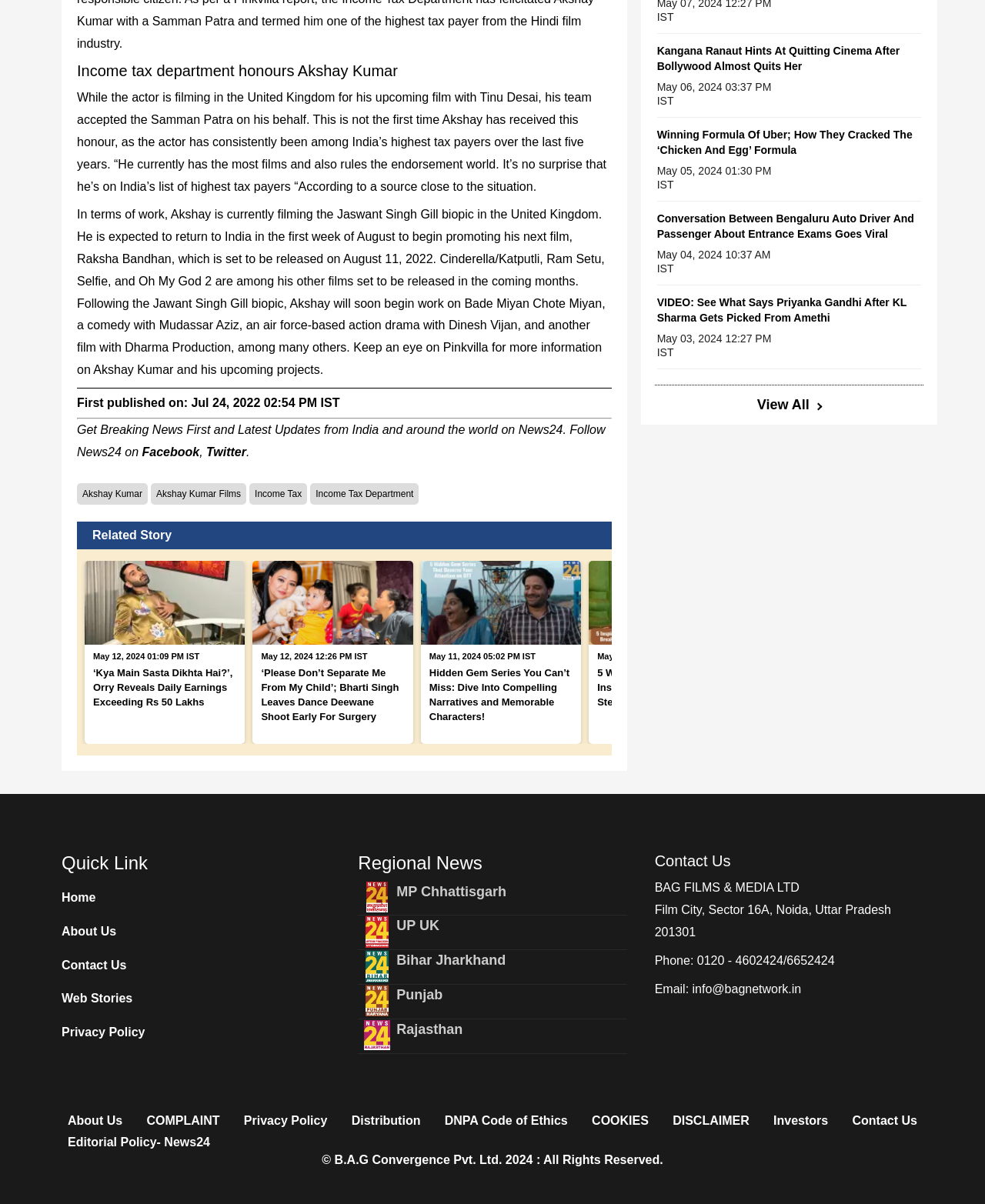Based on the element description alt="News", identify the bounding box of the UI element in the given webpage screenshot. The coordinates should be in the format (top-left x, top-left y, bottom-right x, bottom-right y) and must be between 0 and 1.

[0.364, 0.847, 0.403, 0.873]